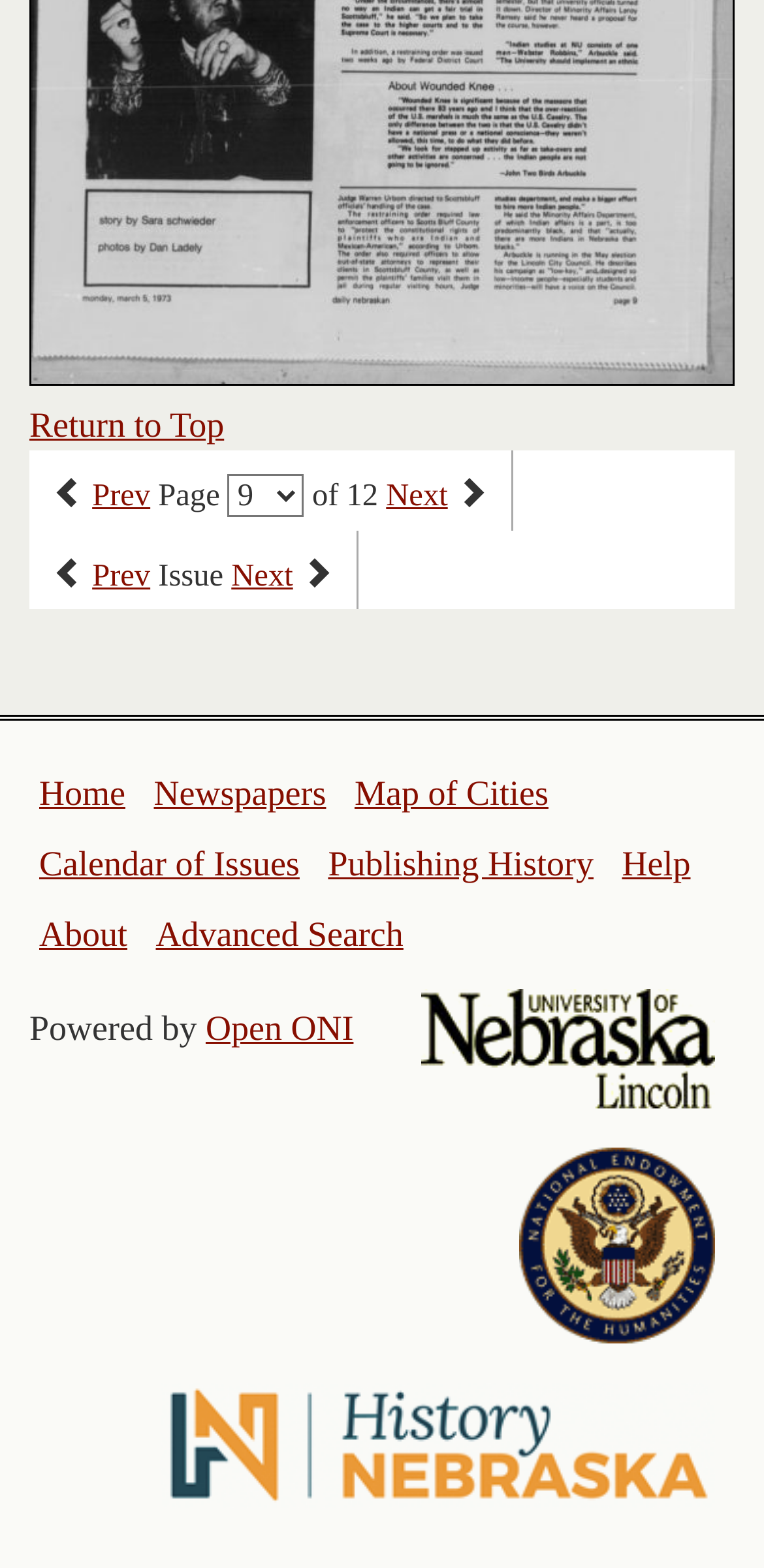Provide a single word or phrase to answer the given question: 
What is the current page number?

Page